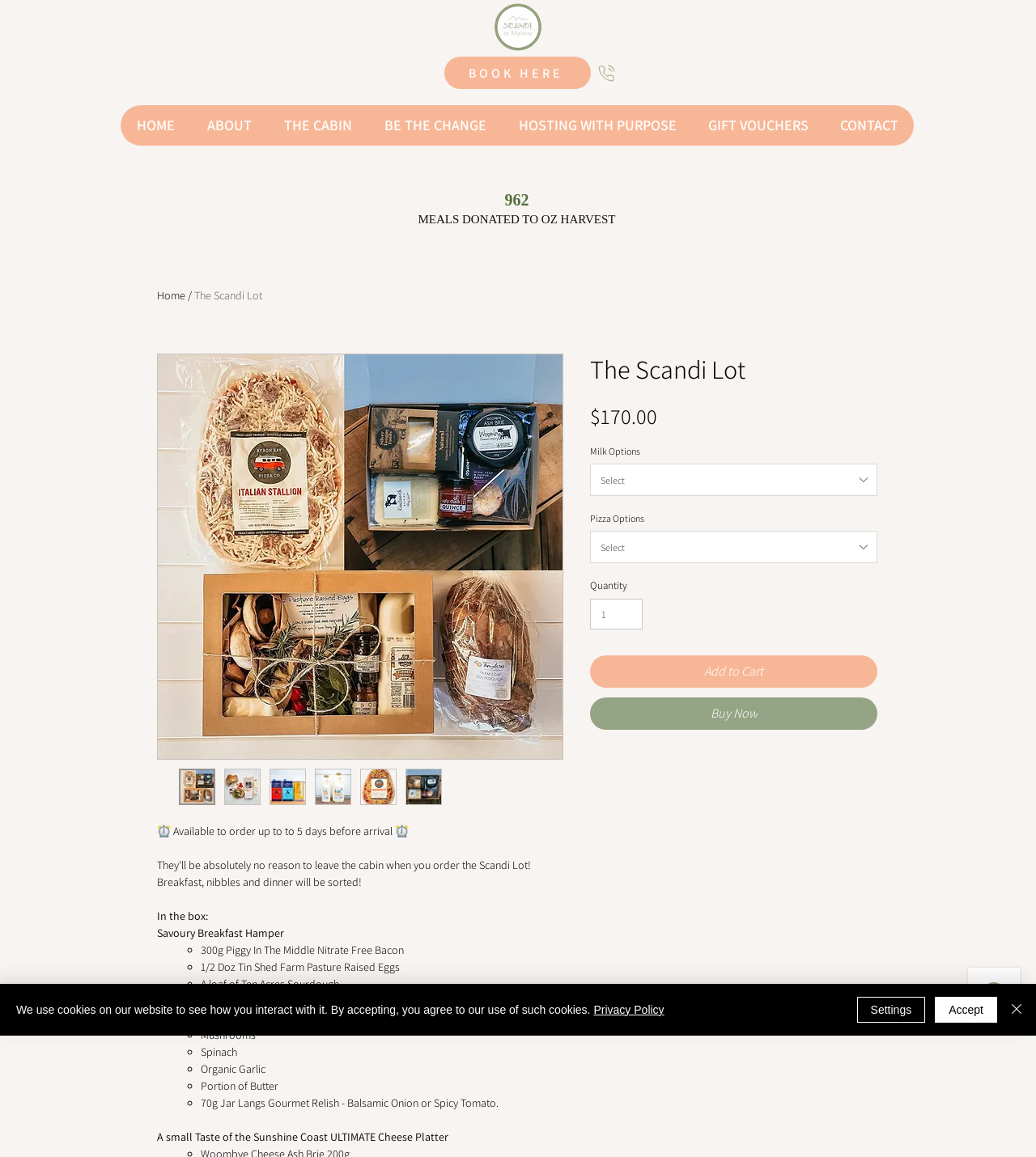Bounding box coordinates should be in the format (top-left x, top-left y, bottom-right x, bottom-right y) and all values should be floating point numbers between 0 and 1. Determine the bounding box coordinate for the UI element described as: THE CABIN

[0.258, 0.091, 0.355, 0.126]